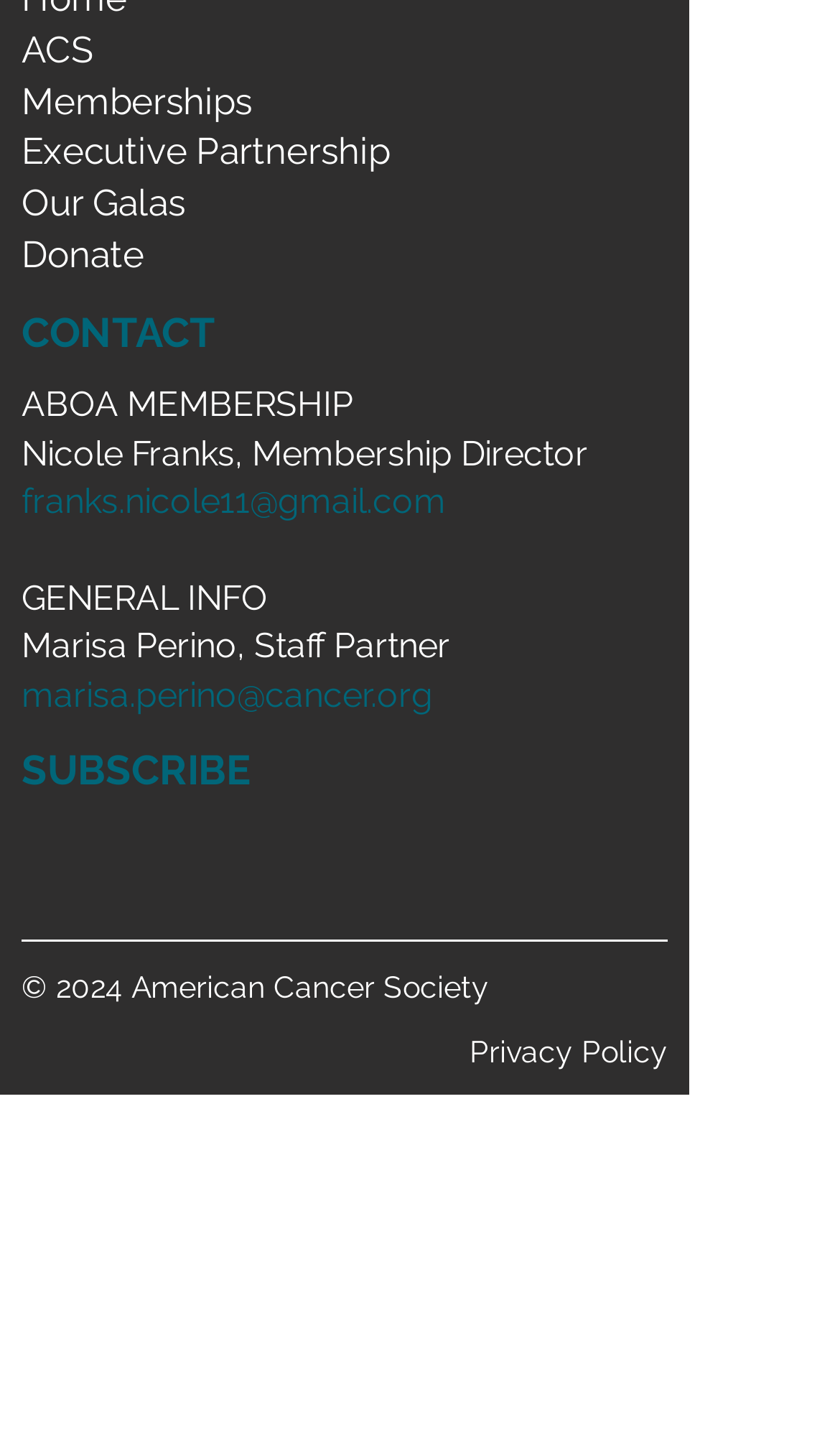Determine the bounding box of the UI component based on this description: "ACS". The bounding box coordinates should be four float values between 0 and 1, i.e., [left, top, right, bottom].

[0.026, 0.019, 0.11, 0.049]